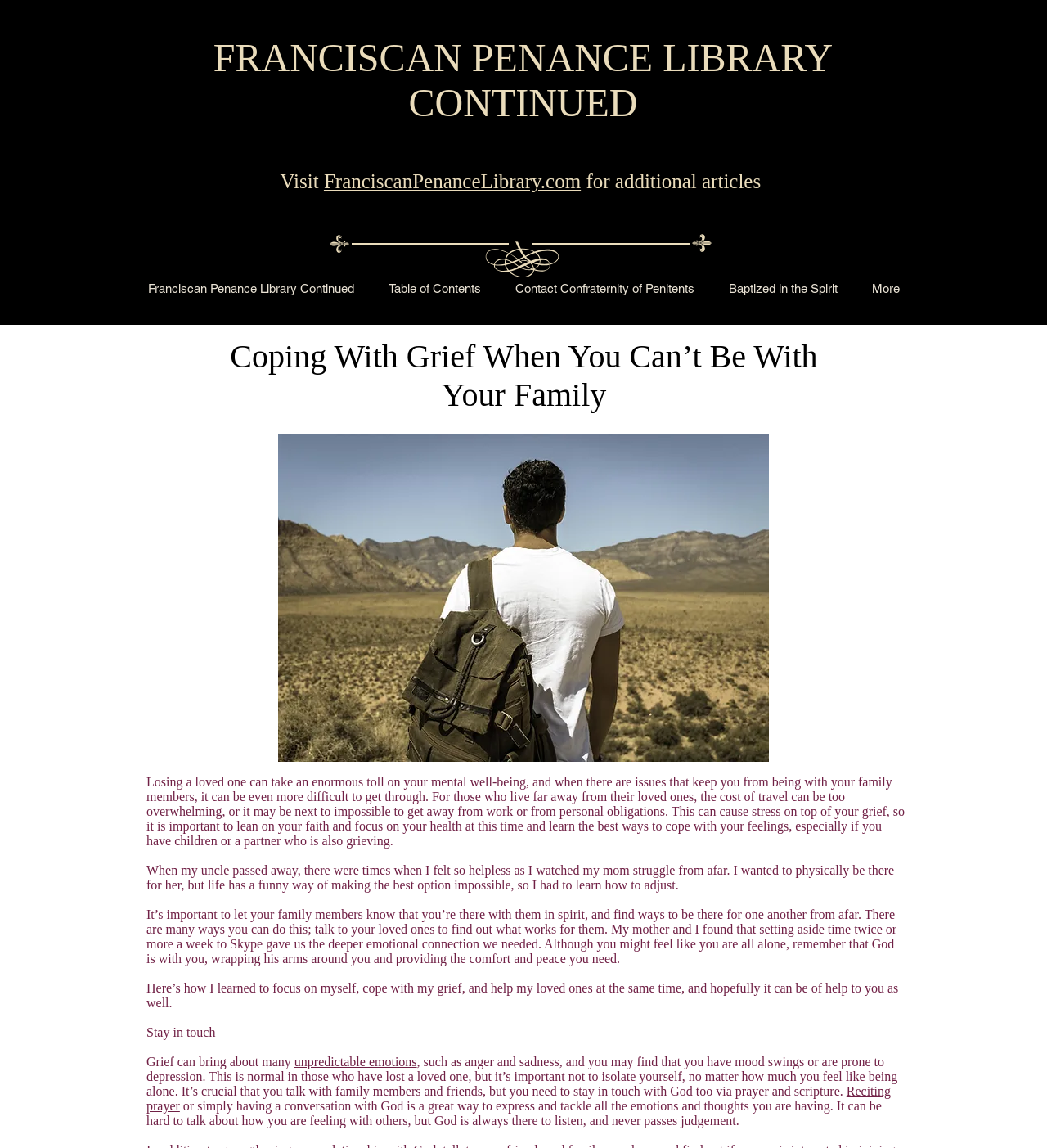Locate the bounding box coordinates of the area that needs to be clicked to fulfill the following instruction: "Explore the Table of Contents". The coordinates should be in the format of four float numbers between 0 and 1, namely [left, top, right, bottom].

[0.354, 0.242, 0.475, 0.26]